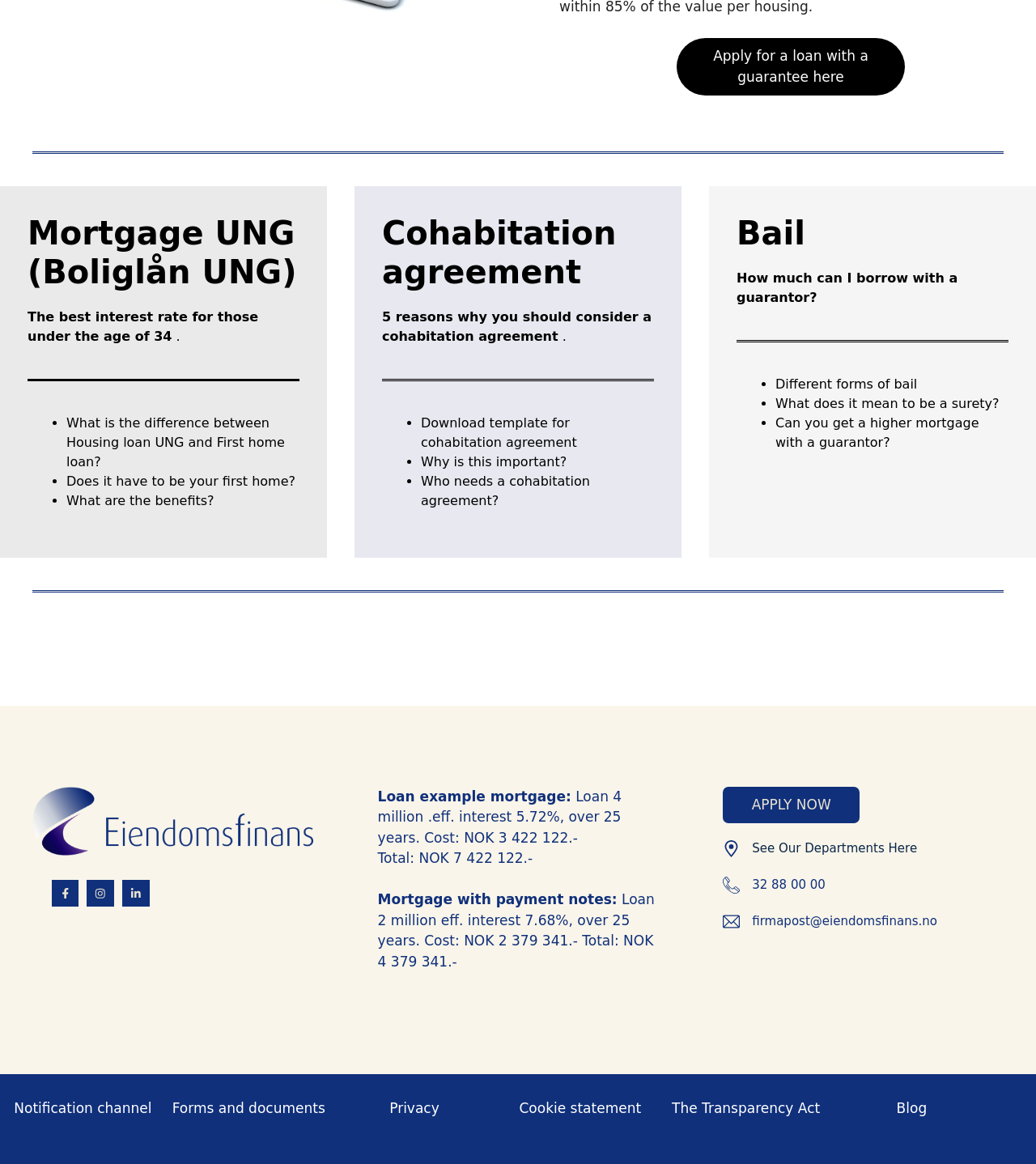Specify the bounding box coordinates of the area to click in order to execute this command: 'Contact Troyer-Weaver Insurance'. The coordinates should consist of four float numbers ranging from 0 to 1, and should be formatted as [left, top, right, bottom].

None